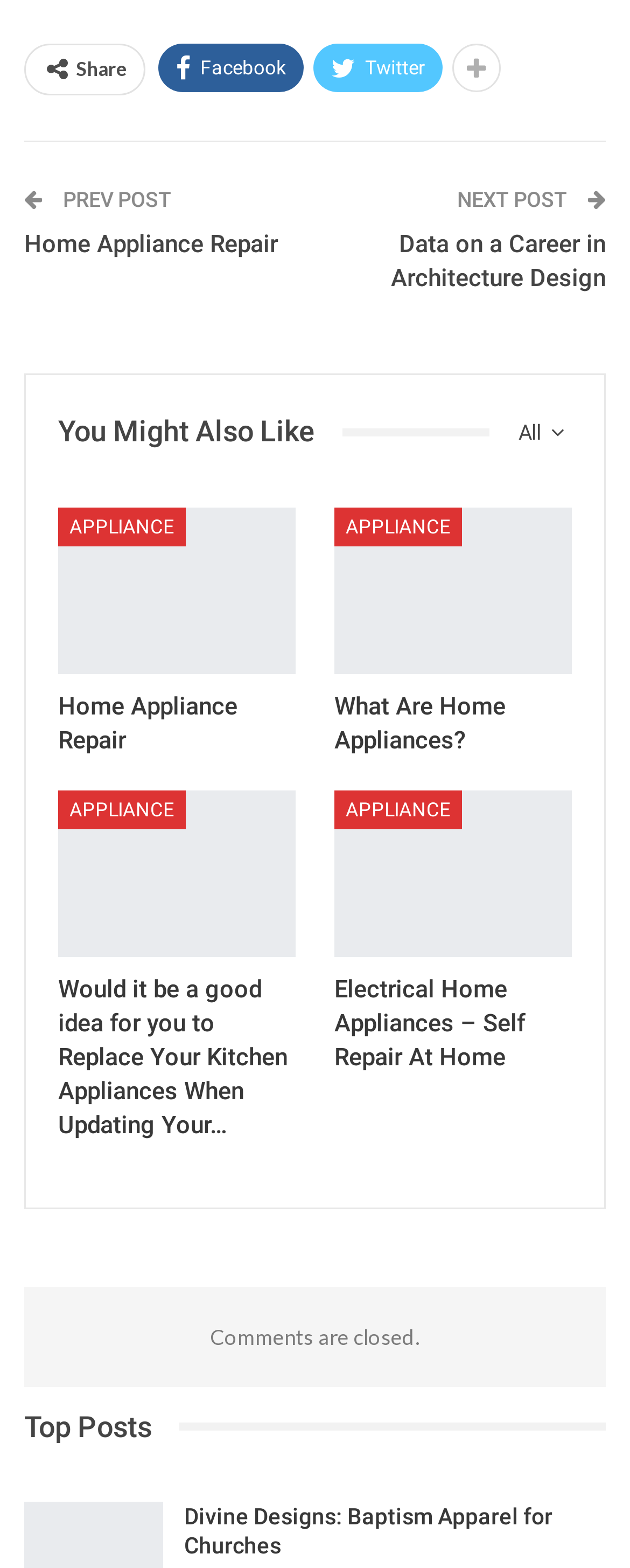What is the text below 'Top Posts'?
Using the image, provide a concise answer in one word or a short phrase.

Divine Designs: Baptism Apparel for Churches